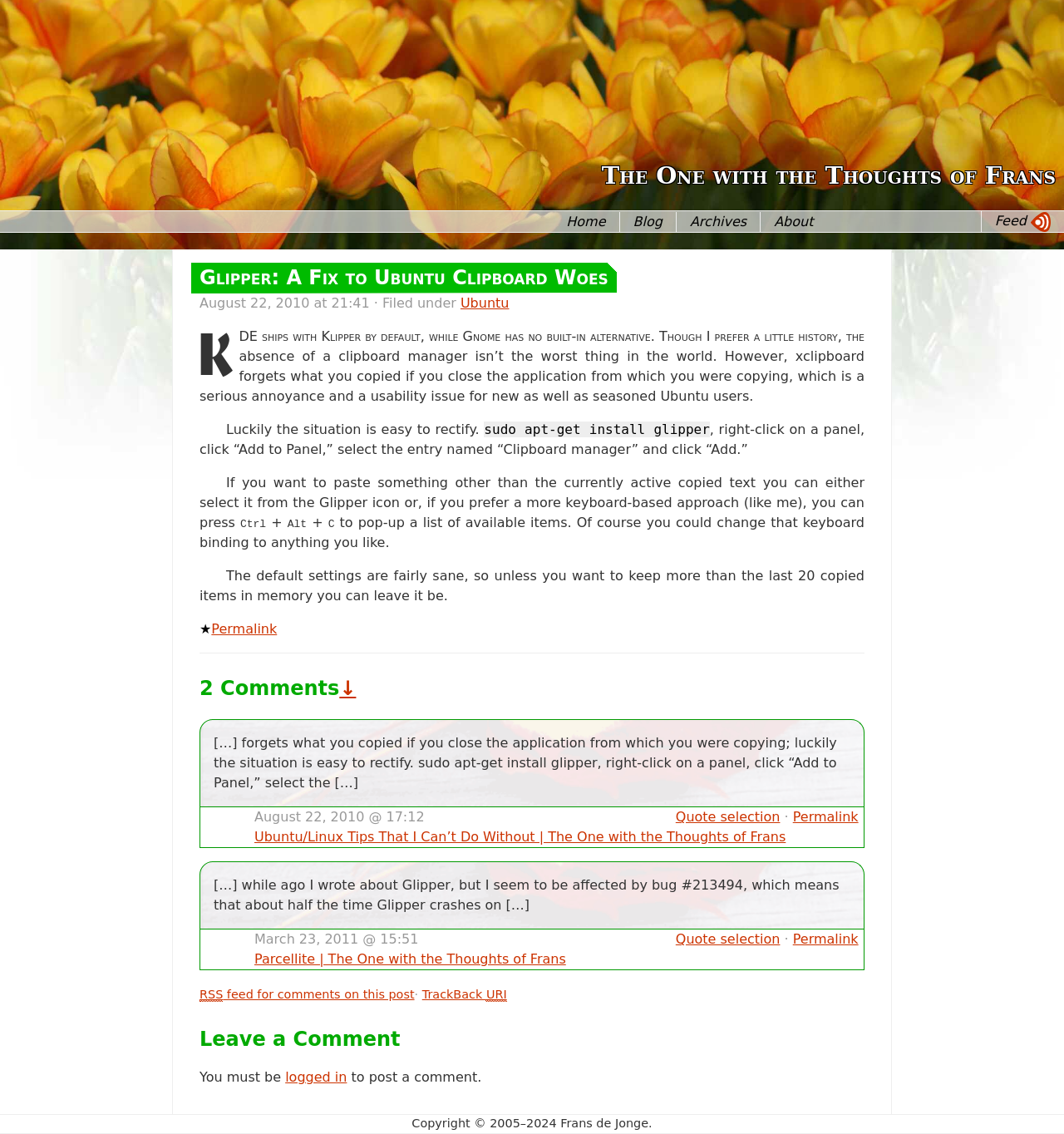Please give a concise answer to this question using a single word or phrase: 
What is the copyright year range of this website?

2005-2024